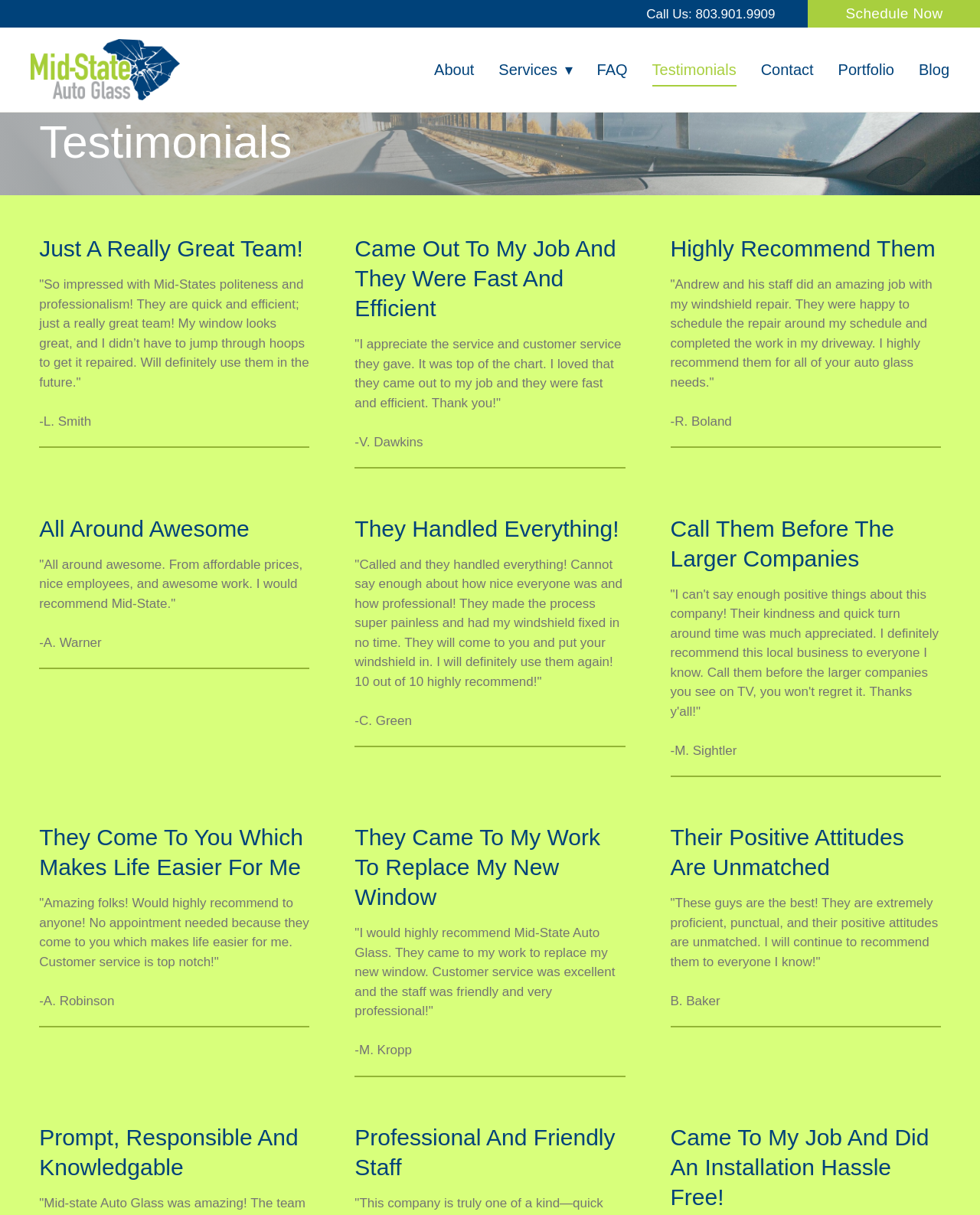What is the link to schedule an appointment?
Based on the screenshot, provide your answer in one word or phrase.

Schedule Now